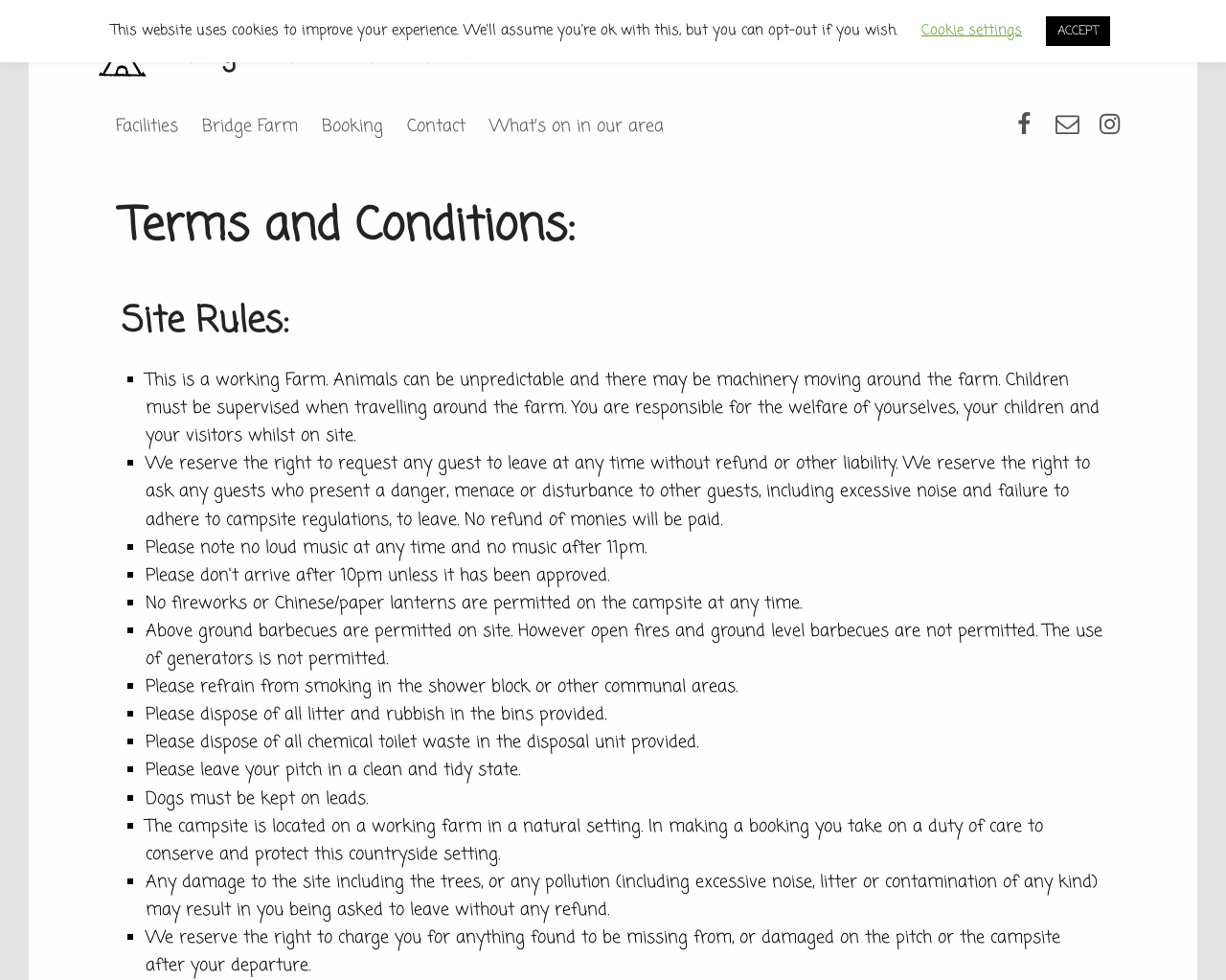Please identify the bounding box coordinates of the region to click in order to complete the given instruction: "Click on the 'HOME' link". The coordinates should be four float numbers between 0 and 1, i.e., [left, top, right, bottom].

None